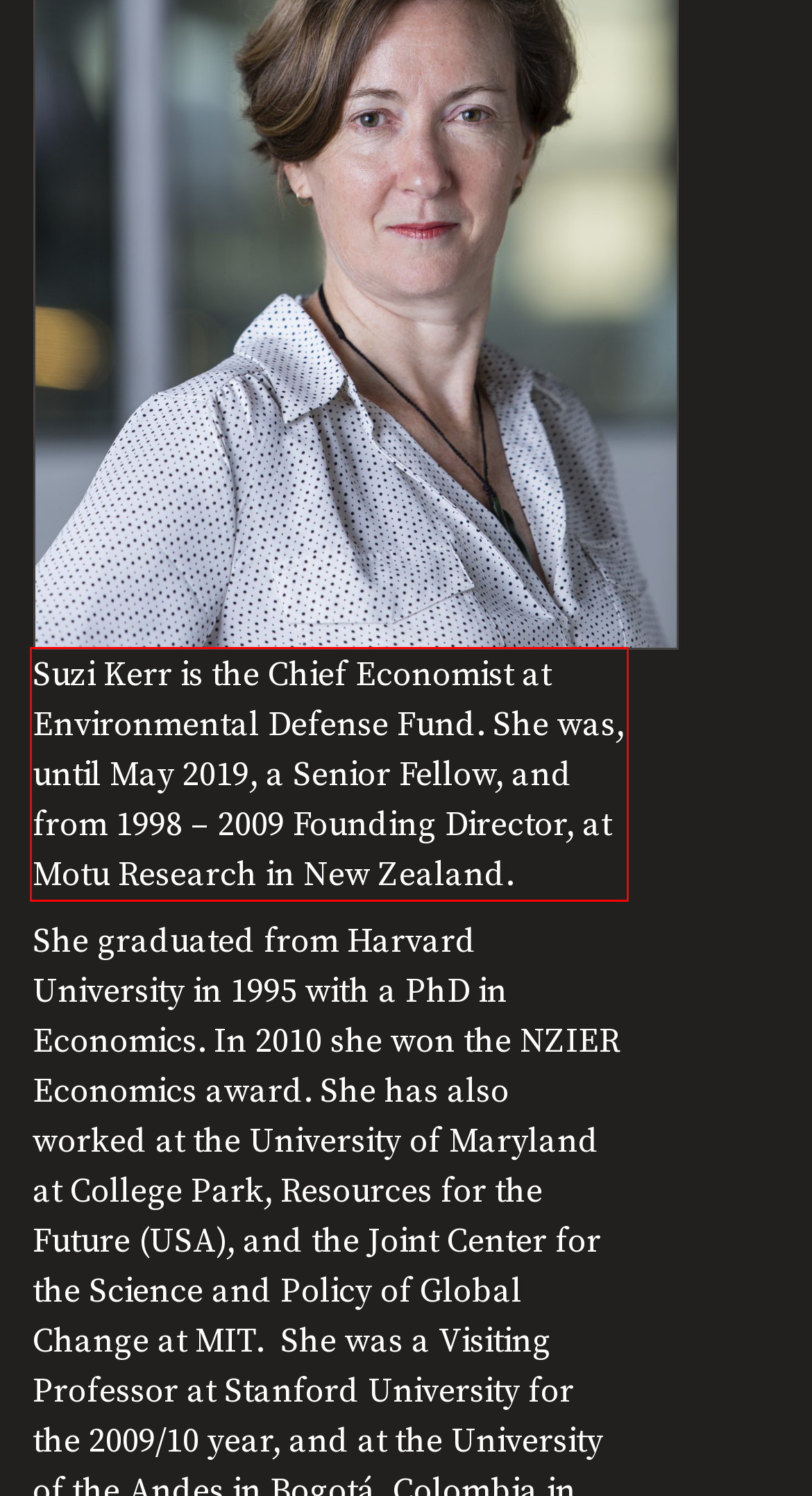Review the webpage screenshot provided, and perform OCR to extract the text from the red bounding box.

Suzi Kerr is the Chief Economist at Environmental Defense Fund. She was, until May 2019, a Senior Fellow, and from 1998 – 2009 Founding Director, at Motu Research in New Zealand.